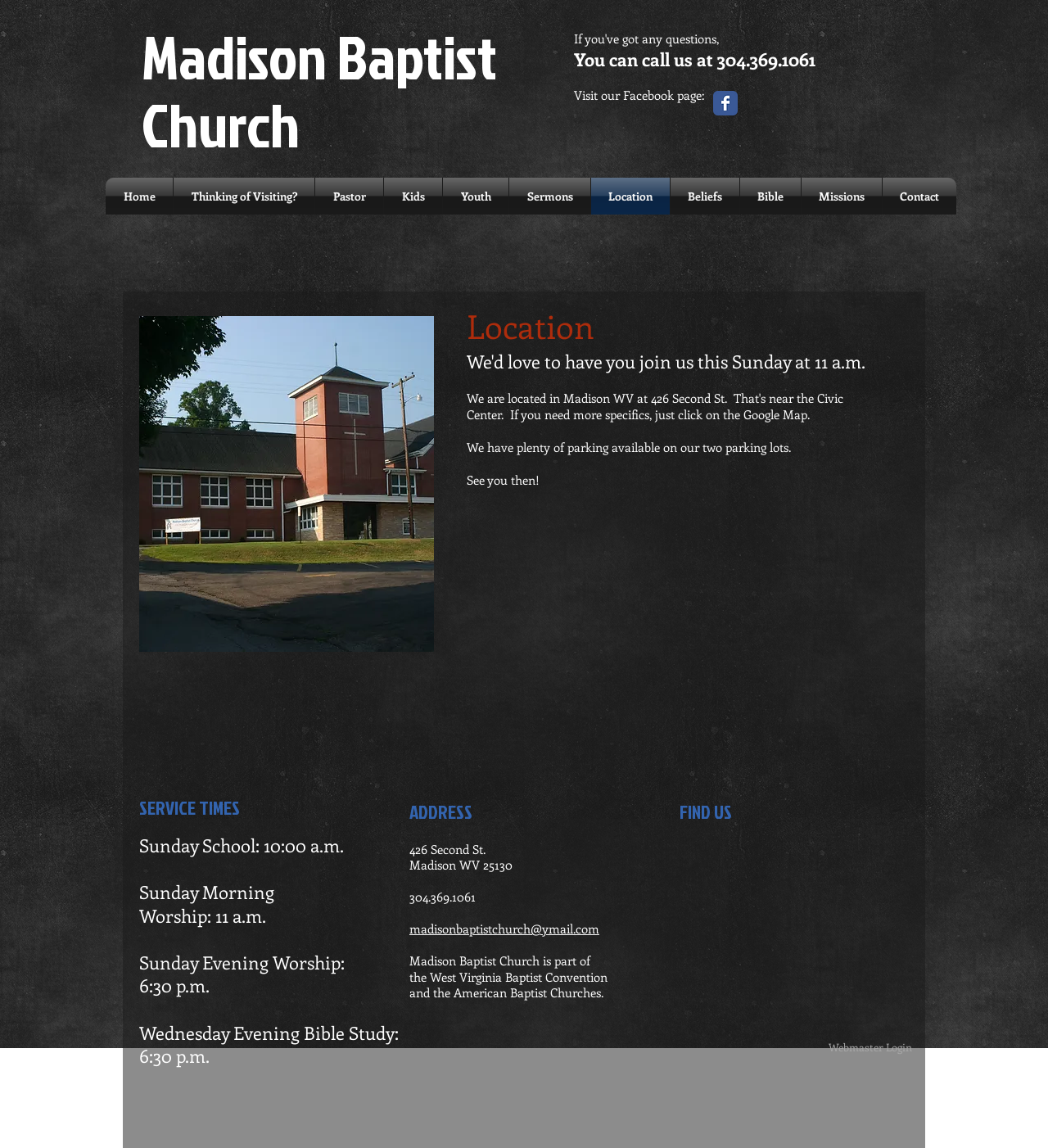Please identify the bounding box coordinates of the region to click in order to complete the task: "Visit the Facebook page". The coordinates must be four float numbers between 0 and 1, specified as [left, top, right, bottom].

[0.68, 0.079, 0.704, 0.101]